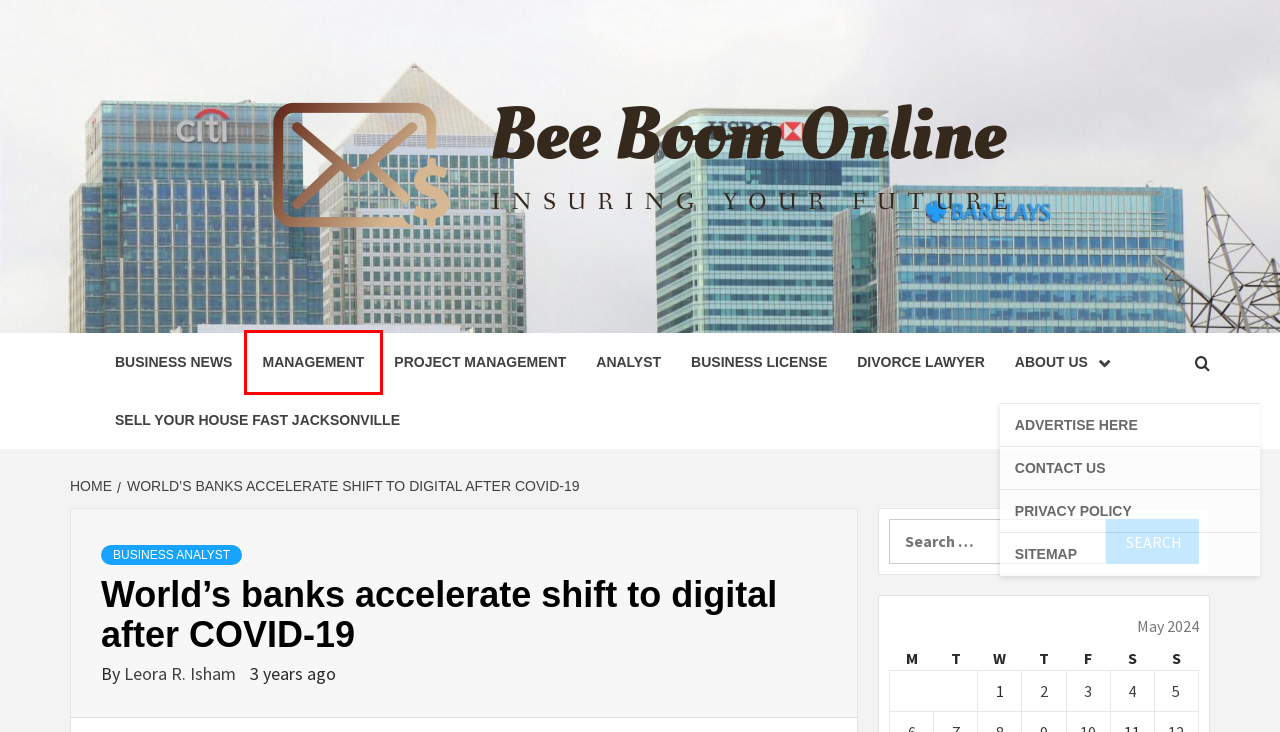You are presented with a screenshot of a webpage containing a red bounding box around a particular UI element. Select the best webpage description that matches the new webpage after clicking the element within the bounding box. Here are the candidates:
A. Business License – Bee Boom Online
B. sell your house fast jacksonville – Bee Boom Online
C. Business Management – Bee Boom Online
D. Leora R. Isham – Bee Boom Online
E. About Us – Bee Boom Online
F. Project Management – Bee Boom Online
G. Business & Finance News – Bee Boom Online
H. Divorce Lawyer – Bee Boom Online

C